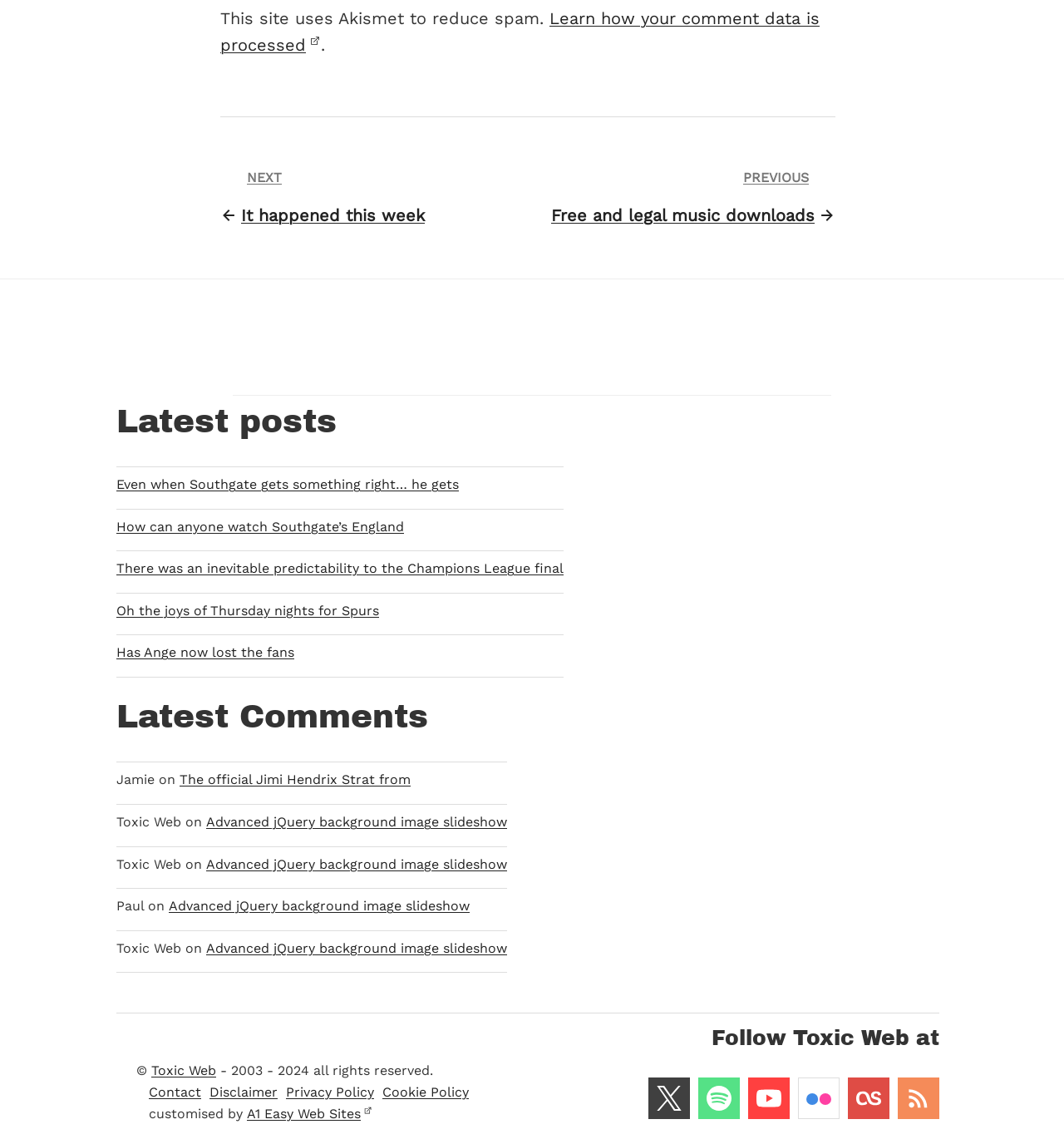Using the description "January 31, 2024January 31, 2024", locate and provide the bounding box of the UI element.

None